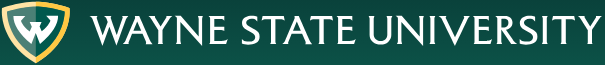Describe the important features and context of the image with as much detail as possible.

The image displays the logo of Wayne State University, featuring a stylized shield emblem alongside the university's name prominently written in bold white letters against a dark green background. This branding emphasizes the university's identity and commitment to education within the College of Liberal Arts and Sciences. The logo serves as a visual representation of the institution's values and mission in fostering academic excellence and community engagement.